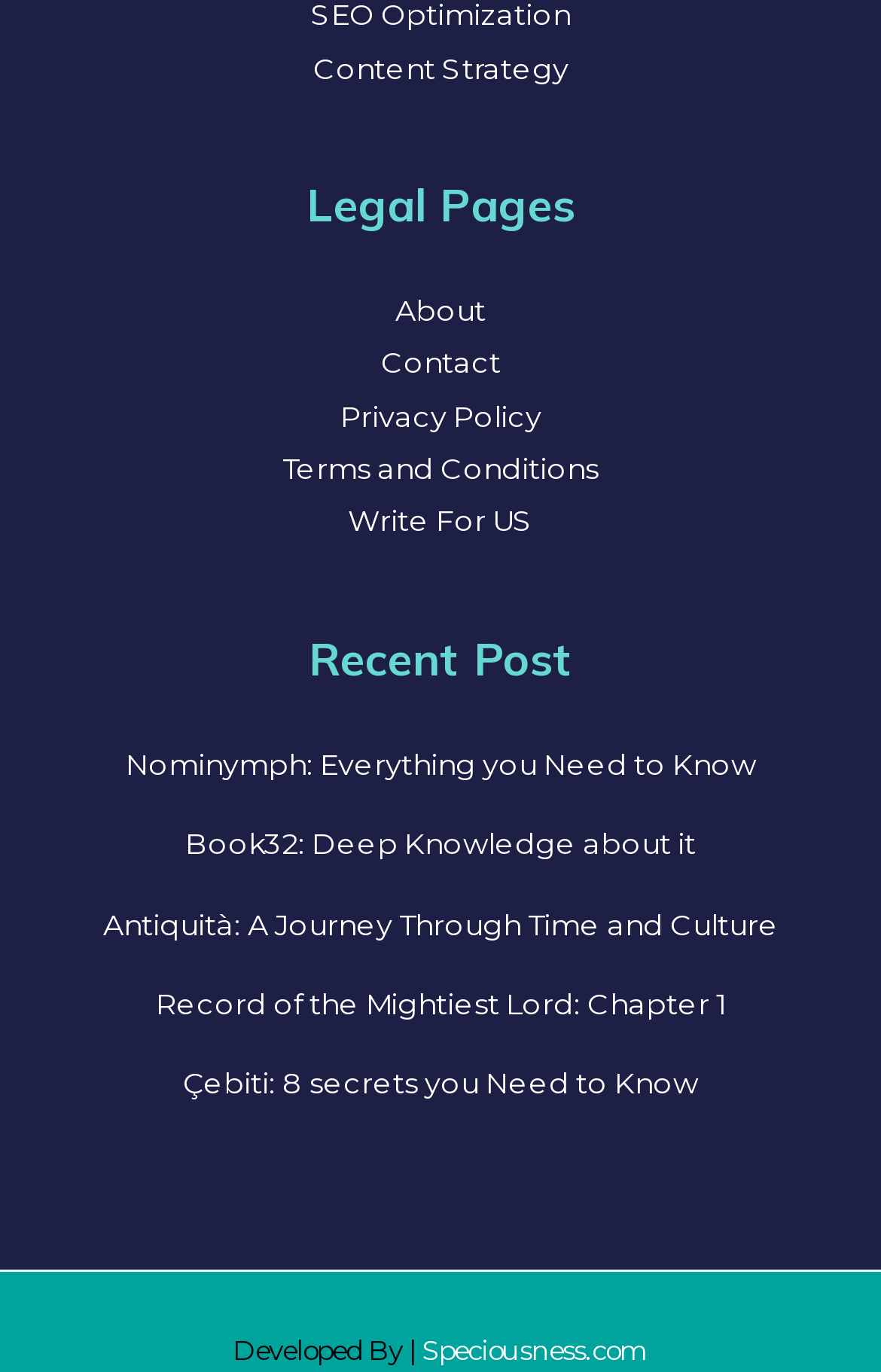Identify the bounding box coordinates of the clickable section necessary to follow the following instruction: "Visit Speciousness.com". The coordinates should be presented as four float numbers from 0 to 1, i.e., [left, top, right, bottom].

[0.479, 0.973, 0.736, 0.996]